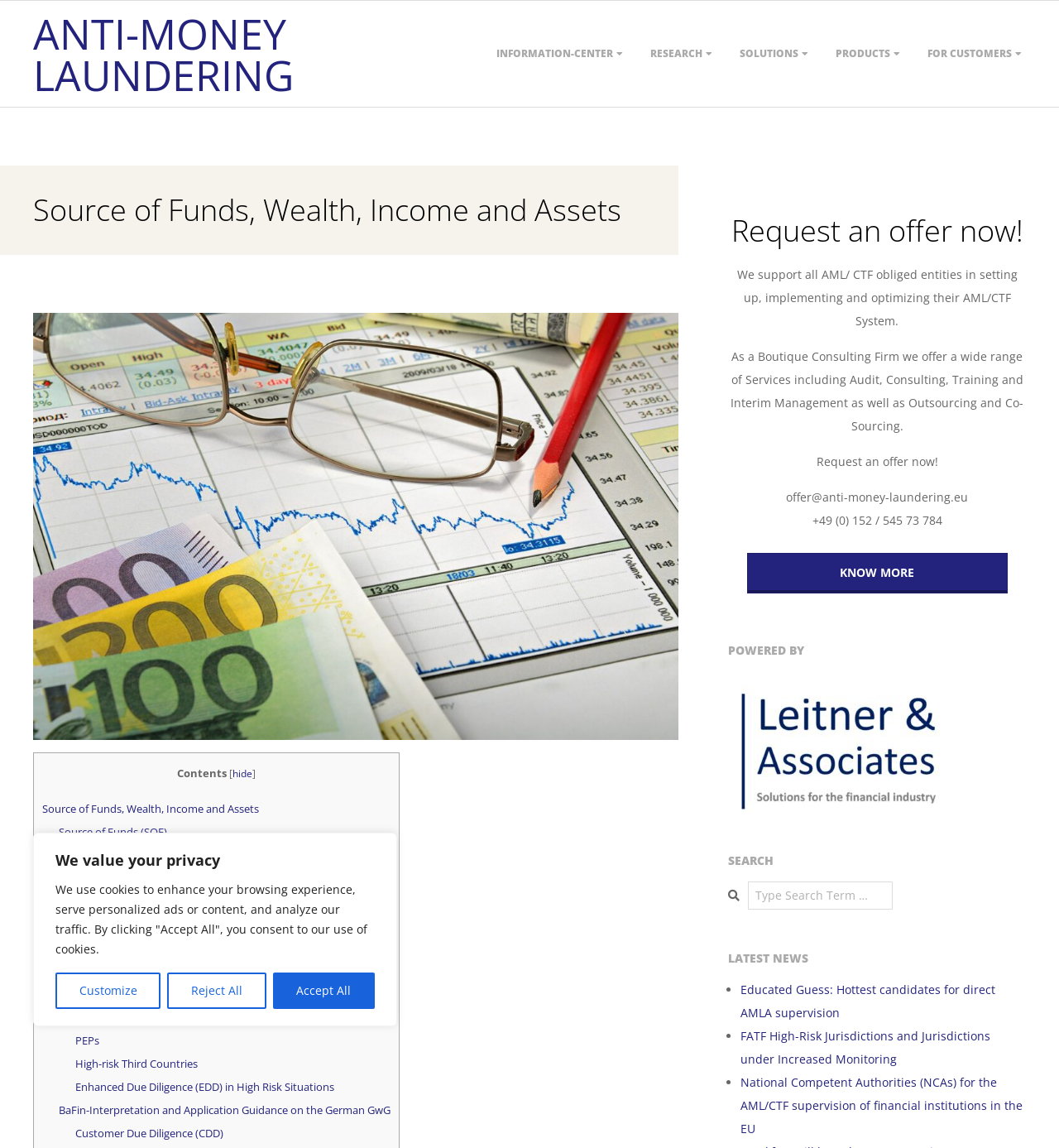Identify the bounding box coordinates of the region that needs to be clicked to carry out this instruction: "get underfloor heating quotations". Provide these coordinates as four float numbers ranging from 0 to 1, i.e., [left, top, right, bottom].

None